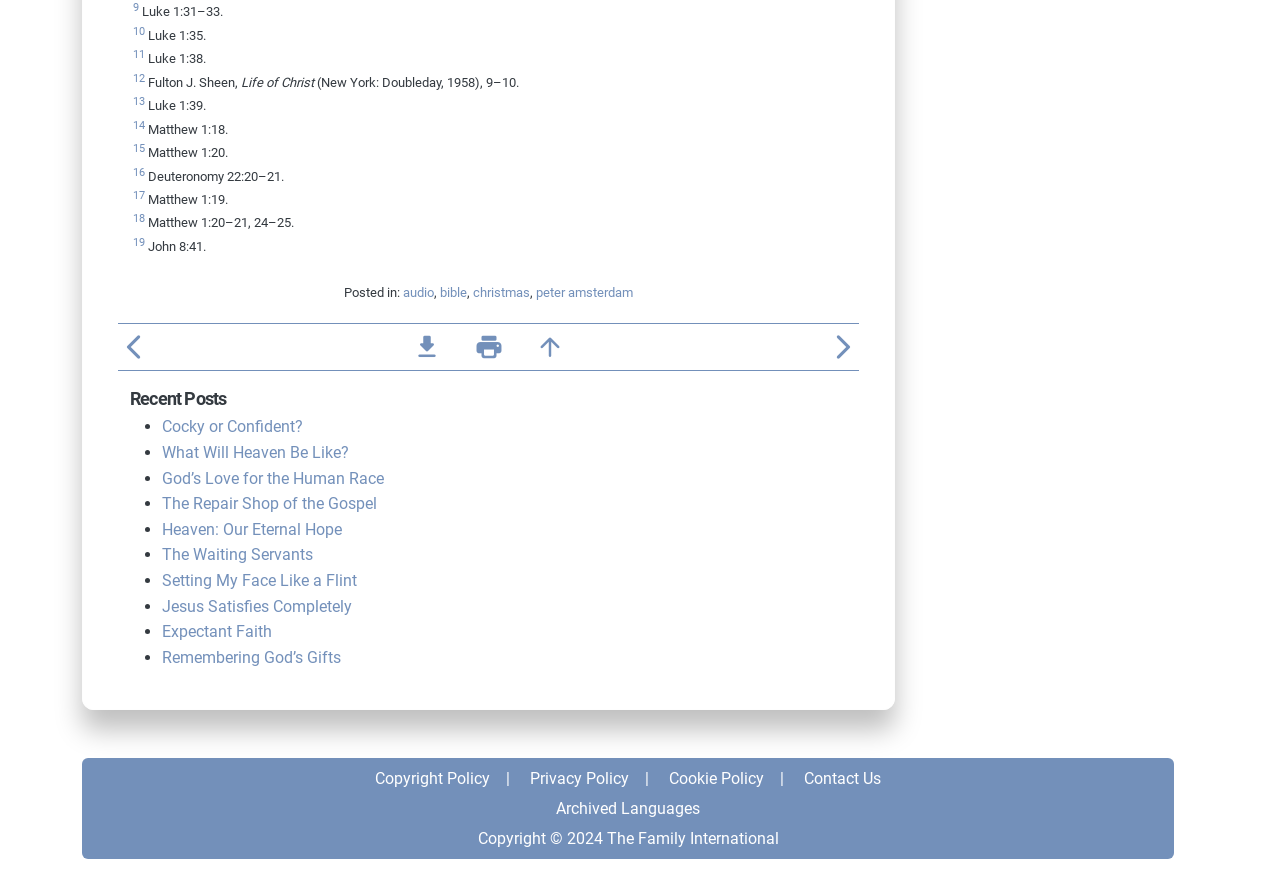Give a concise answer using only one word or phrase for this question:
What is the title of the first Bible verse?

Luke 1:31-33